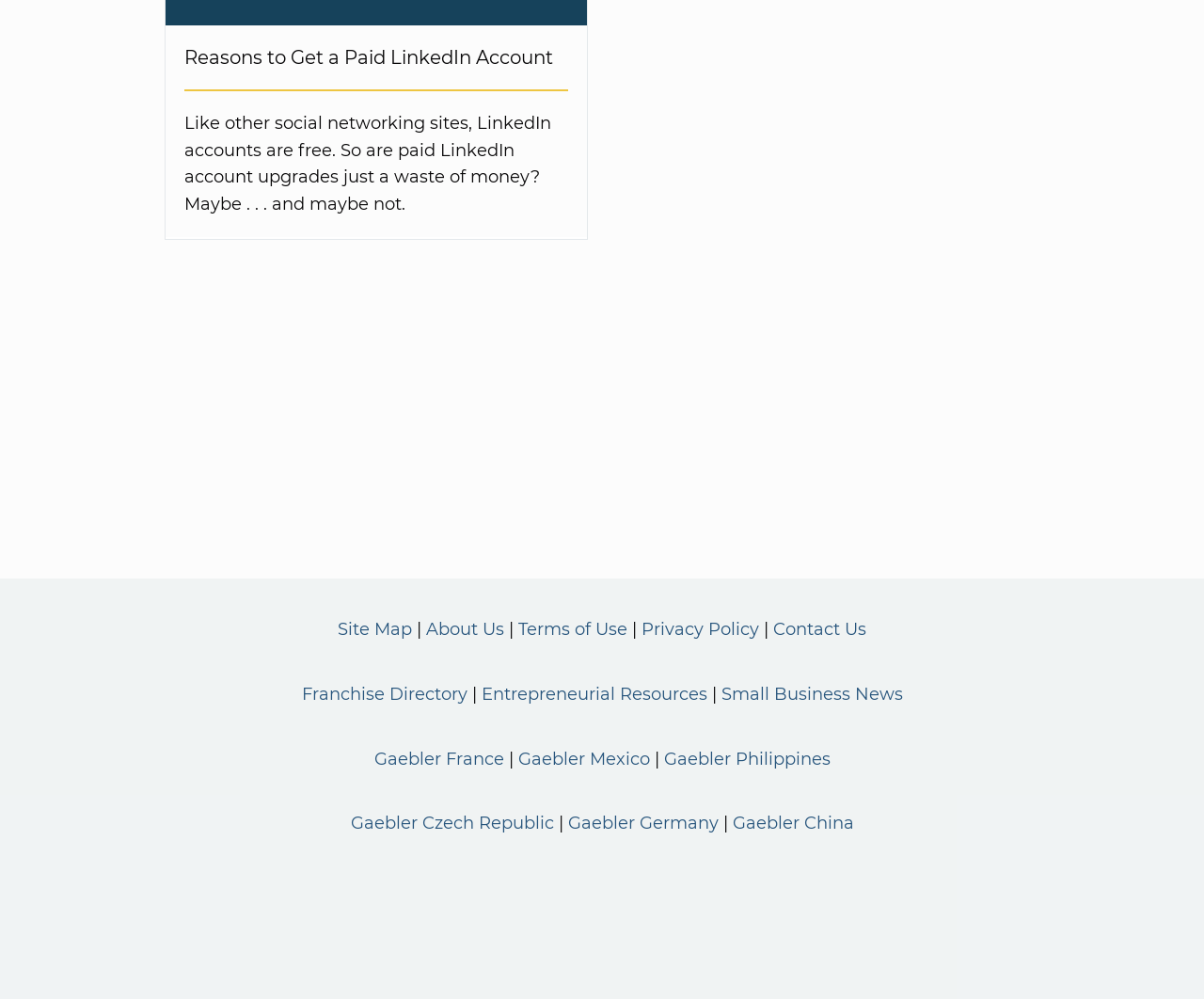What is the last link in the footer section?
Using the image as a reference, answer the question with a short word or phrase.

Gaebler China